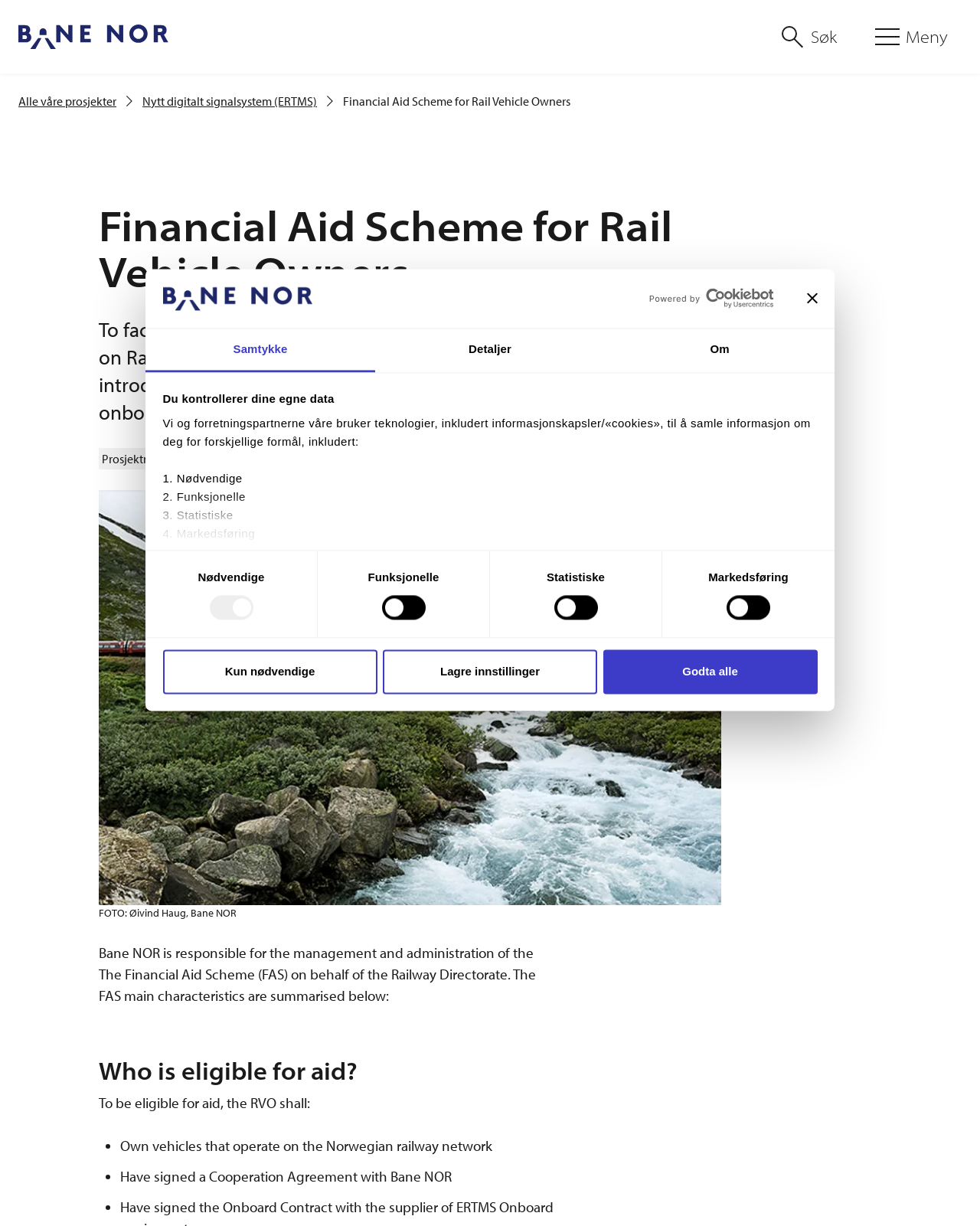Extract the top-level heading from the webpage and provide its text.

Financial Aid Scheme for Rail Vehicle Owners